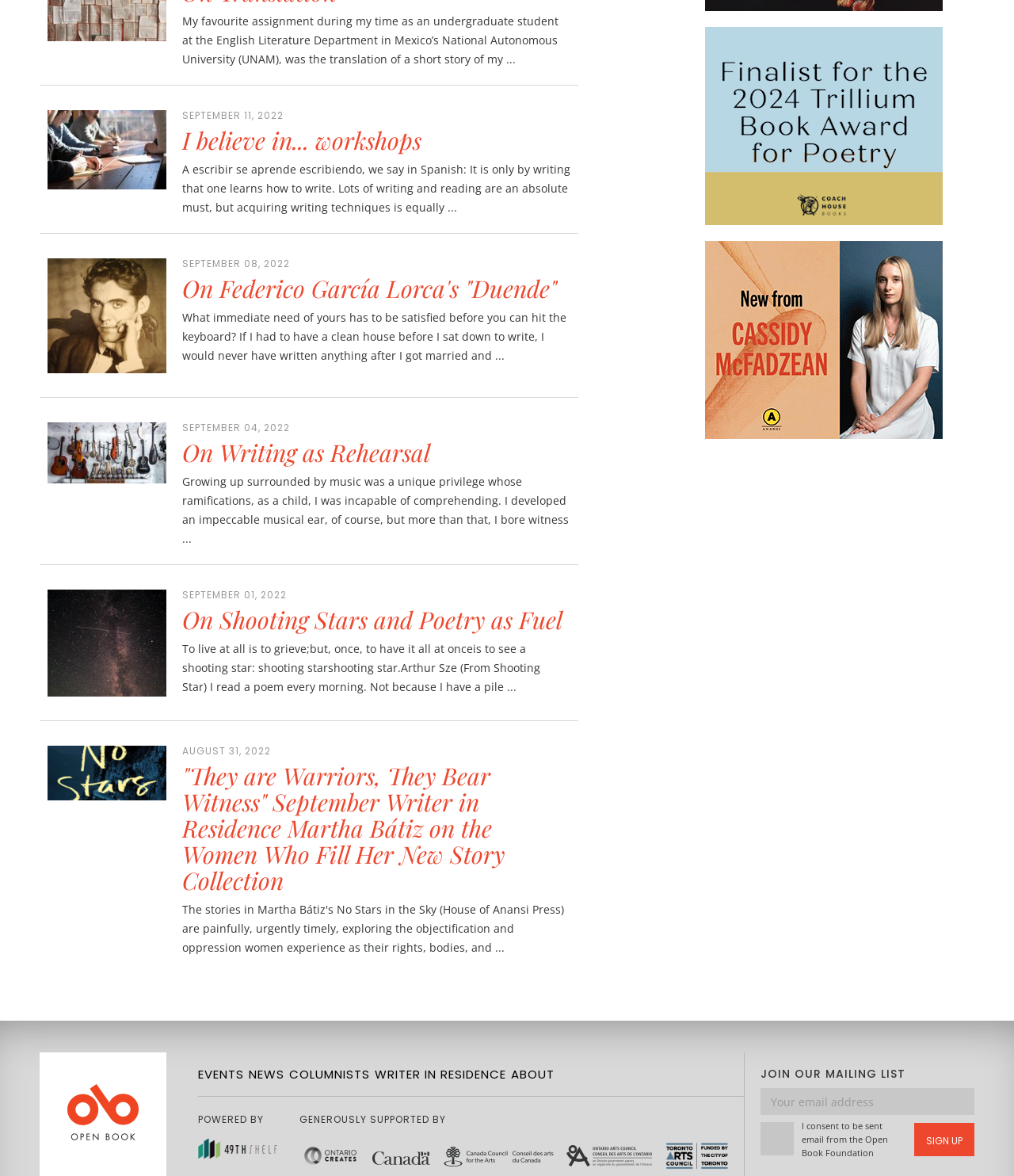How many links are there in the EVENTS section?
Please provide an in-depth and detailed response to the question.

There is only one link in the EVENTS section, which is indicated by the text 'EVENTS' and the accompanying link.